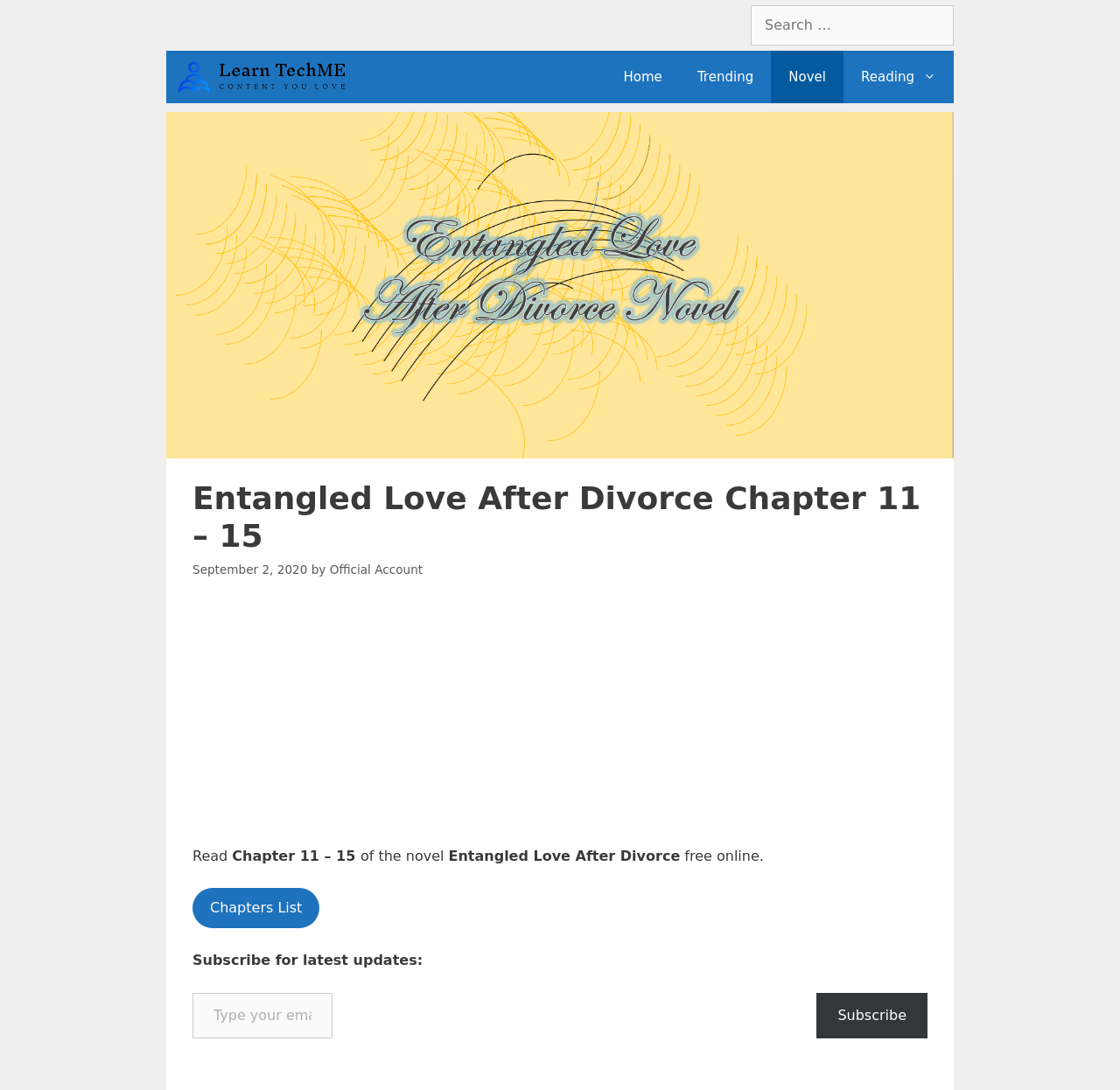Describe the entire webpage, focusing on both content and design.

The webpage is about reading Chapter 11-15 of the novel "Entangled Love After Divorce" online for free. At the top, there is a search bar with a label "Search for:" and a navigation menu with links to "Learn TechME", "Home", "Trending", "Novel", and "Reading". The "Reading" link has a button and an image with the title "Entangled Love After Divorce Complete Links".

Below the navigation menu, there is a large image with the title "Entangled Love After Divorce Chapter 11 – 15" and a timestamp "September 2, 2020". The title is followed by the text "by Official Account". 

On the same level, there is an advertisement iframe. Below the title and advertisement, the text "Read Chapter 11 – 15 of the novel Entangled Love After Divorce free online." is displayed.

Further down, there is a link to "Chapters List" and a subscription section with a label "Subscribe for latest updates:". The subscription section has a text box to enter an email address and a "Subscribe" button.

Overall, the webpage is focused on providing access to read a specific chapter of a novel online, with additional features such as search, navigation, and subscription for updates.